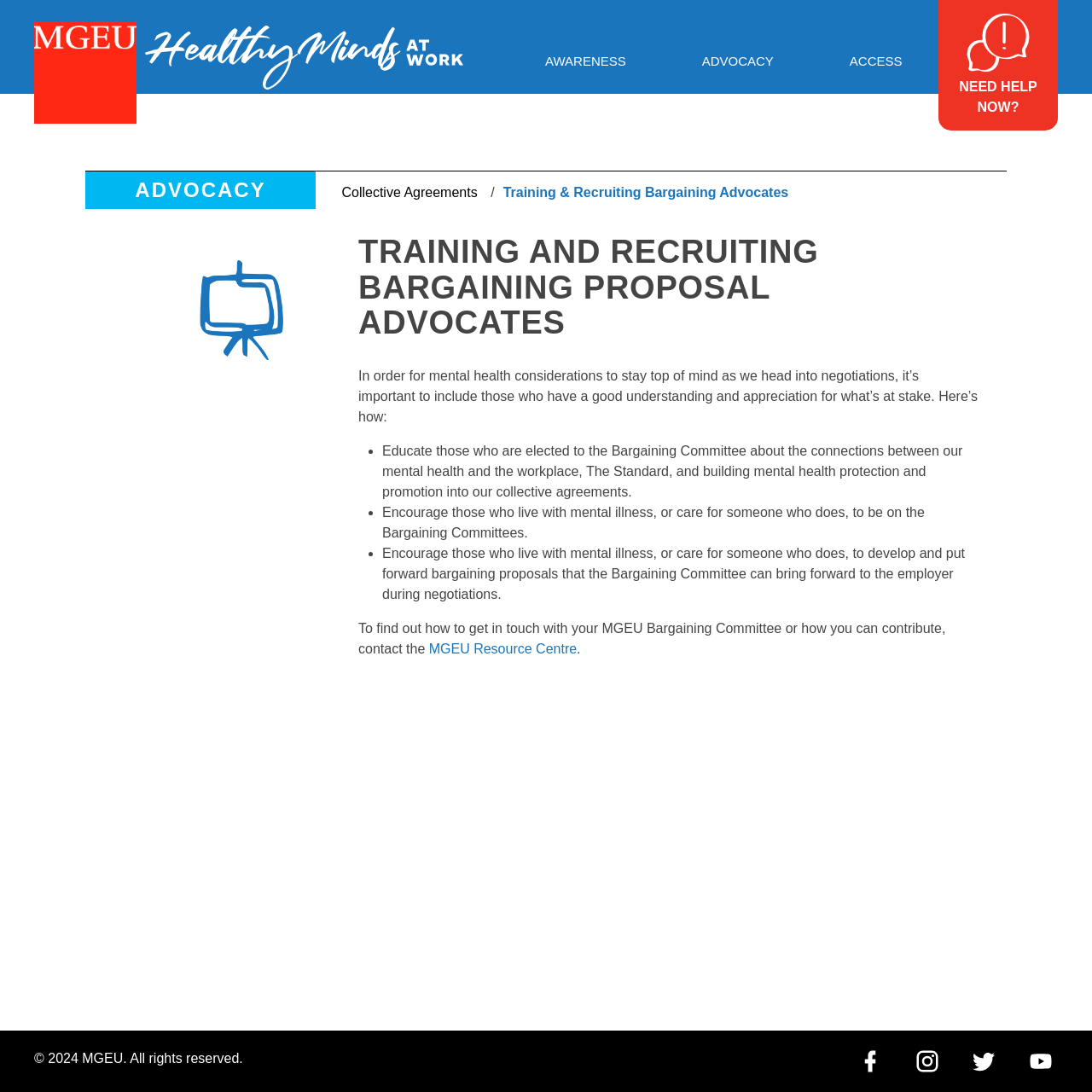Determine the bounding box coordinates for the HTML element mentioned in the following description: "MGEU Resource Centre". The coordinates should be a list of four floats ranging from 0 to 1, represented as [left, top, right, bottom].

[0.393, 0.587, 0.528, 0.601]